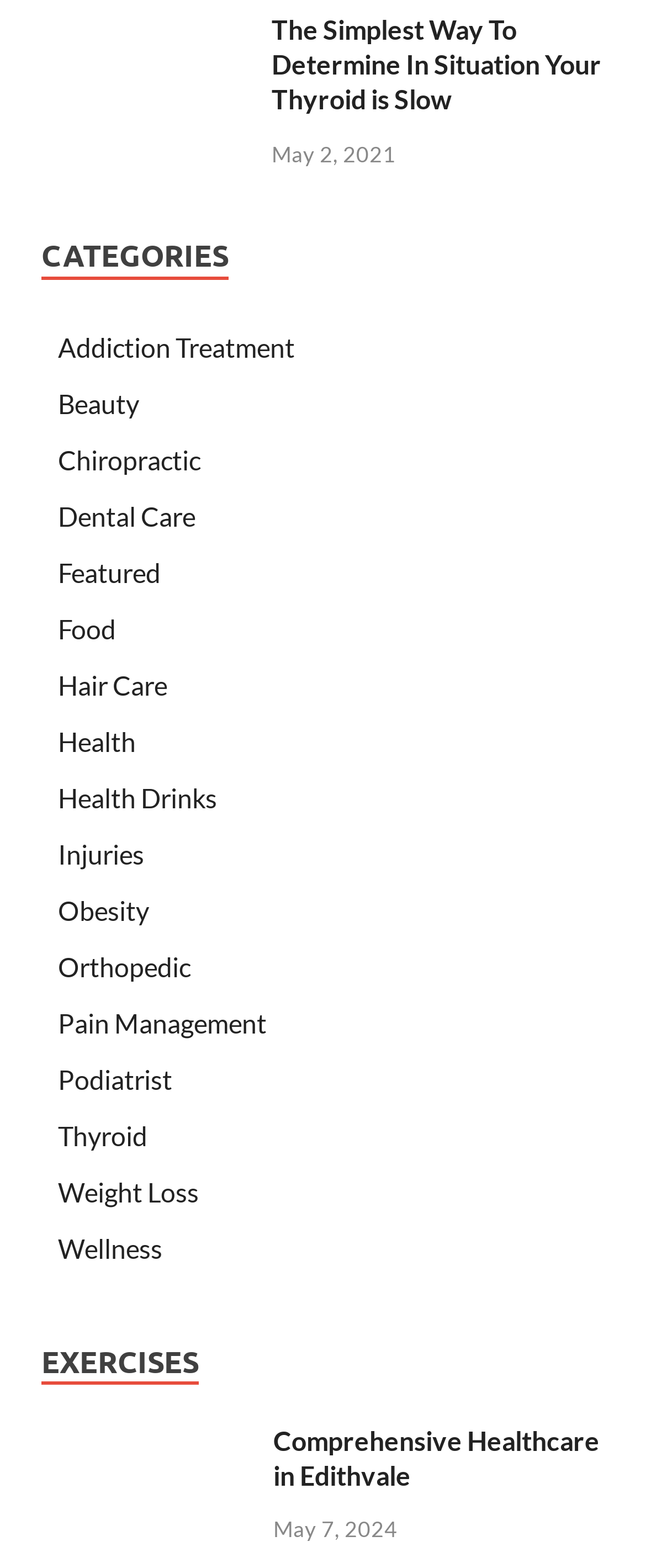Determine the bounding box coordinates of the region to click in order to accomplish the following instruction: "explore the category of food". Provide the coordinates as four float numbers between 0 and 1, specifically [left, top, right, bottom].

[0.09, 0.39, 0.179, 0.41]